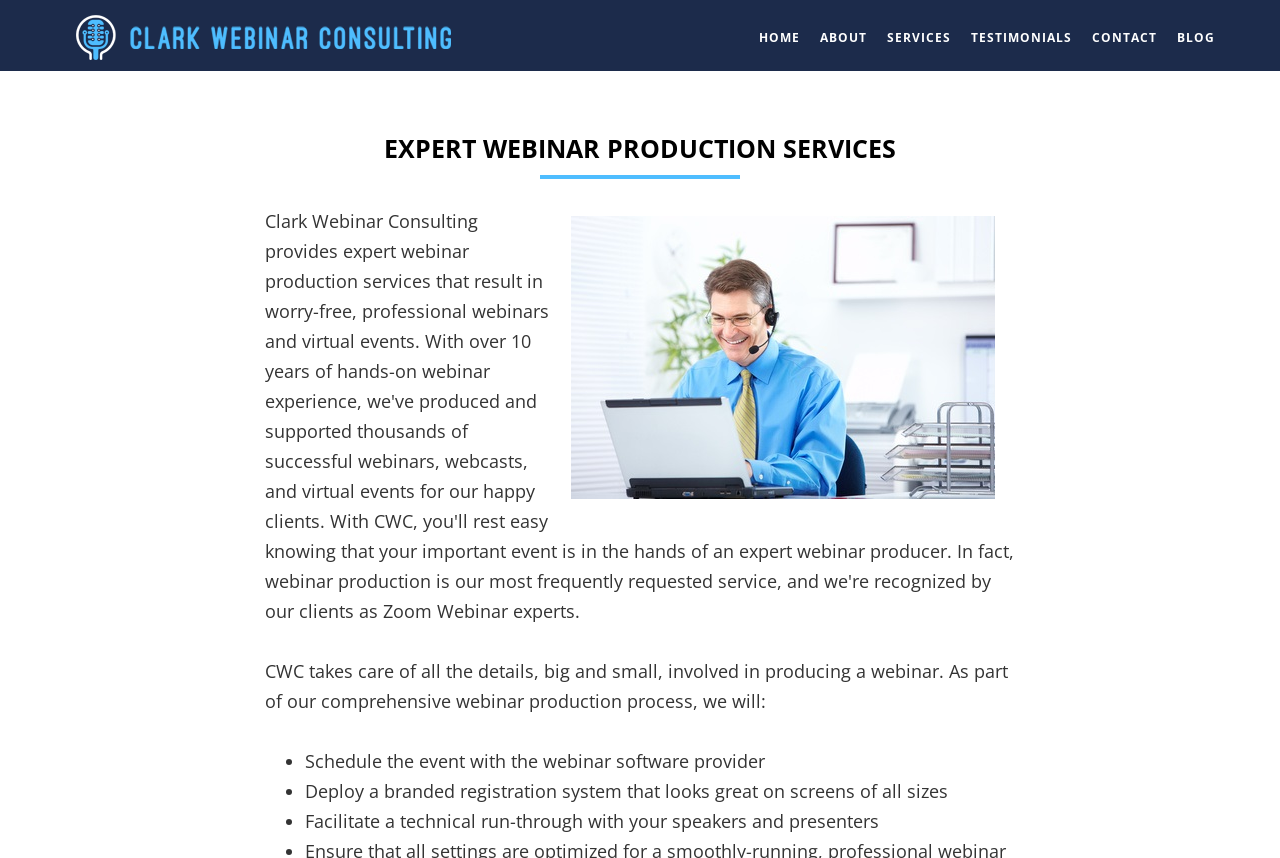What is the purpose of the company's services?
Please describe in detail the information shown in the image to answer the question.

The purpose of the company's services is inferred from the meta description, which states that the company helps businesses host worry-free, professional webinars. This is also supported by the description of the comprehensive webinar production process on the webpage.